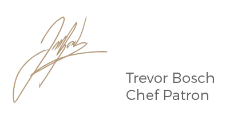What does the clean design emphasize?
Please give a detailed and elaborate answer to the question based on the image.

The clean, minimalistic design of the signature and title emphasizes the personal touch and dedication that Chef Bosch brings to his role as Chef Patron.